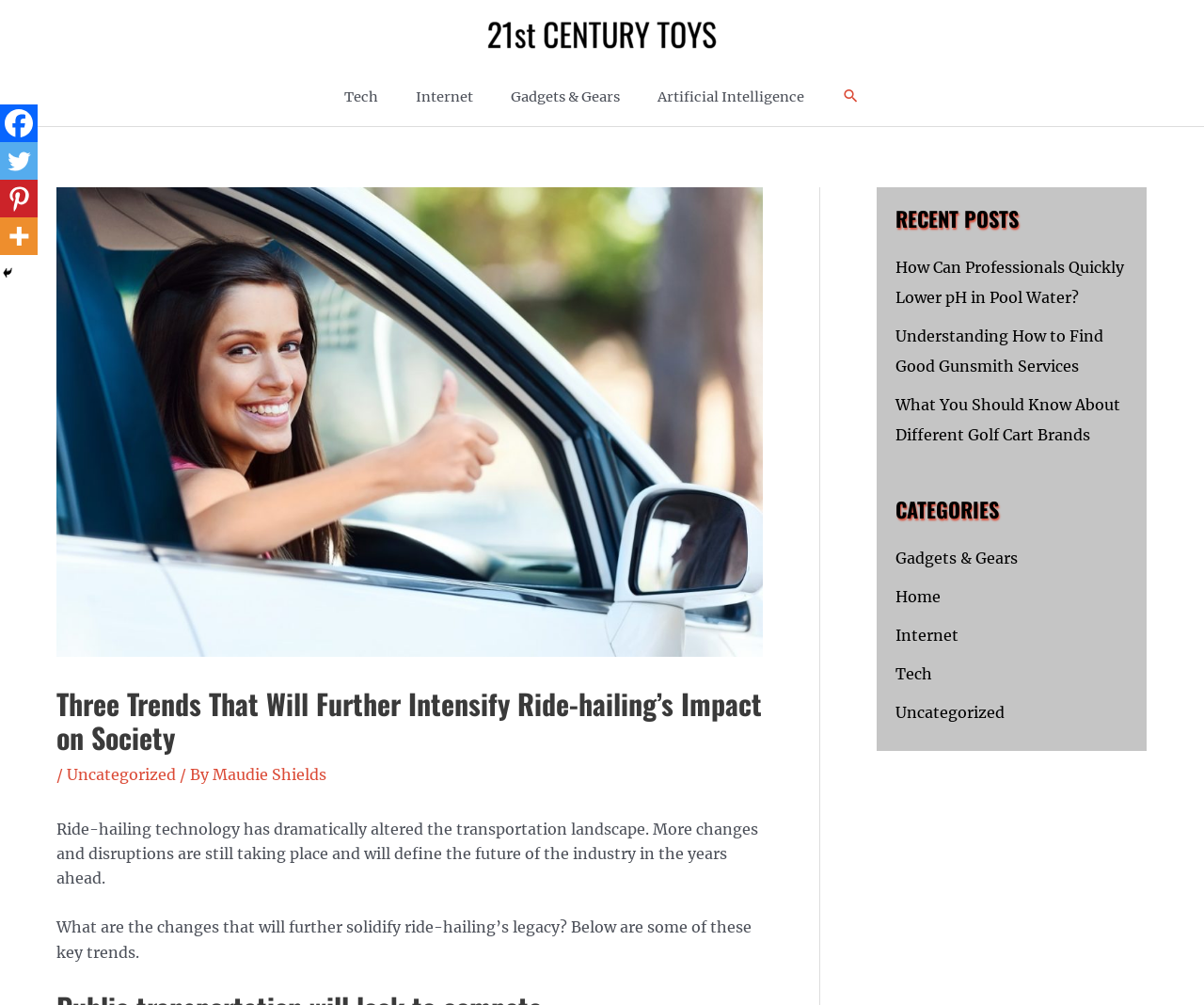Offer an extensive depiction of the webpage and its key elements.

The webpage is about the ride-hailing industry and its impact on society. At the top, there is a logo of "21st Century Toys" with a link to the website. Below the logo, there is a navigation menu with links to various categories such as "Tech", "Internet", "Gadgets & Gears", and "Artificial Intelligence".

The main content of the webpage is an article titled "Three Trends That Will Further Intensify Ride-hailing’s Impact on Society". The article is accompanied by an image of a woman giving a thumbs up in a car. The article begins with a brief introduction to the impact of ride-hailing technology on the transportation landscape and then discusses the key trends that will shape the future of the industry.

On the left side of the webpage, there are social media links to Facebook, Twitter, Pinterest, and More. Below the social media links, there is a "Hide" button.

On the right side of the webpage, there are two sections. The top section is titled "RECENT POSTS" and lists three recent articles with links to "How Can Professionals Quickly Lower pH in Pool Water?", "Understanding How to Find Good Gunsmith Services", and "What You Should Know About Different Golf Cart Brands". The bottom section is titled "CATEGORIES" and lists links to various categories such as "Gadgets & Gears", "Home", "Internet", "Tech", and "Uncategorized".